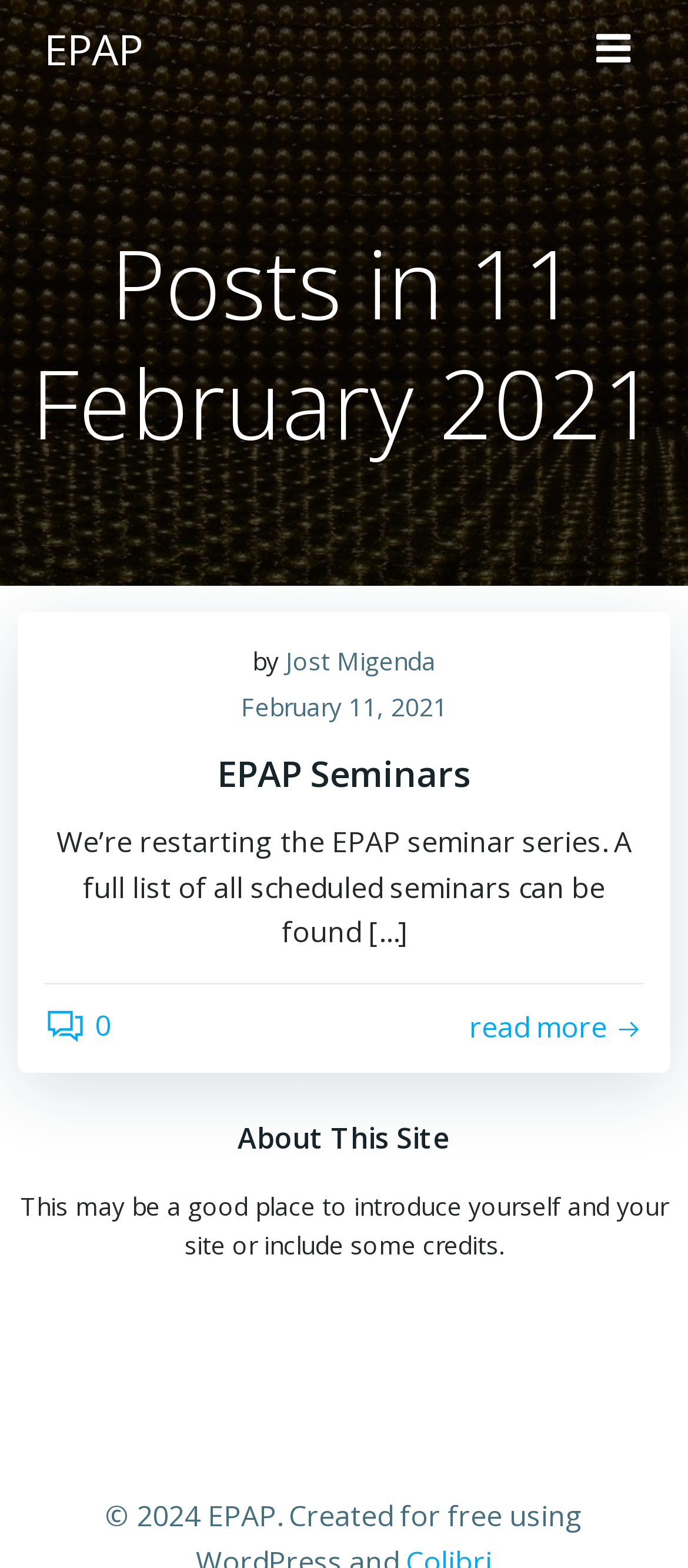How many comments are there on the post? Please answer the question using a single word or phrase based on the image.

0